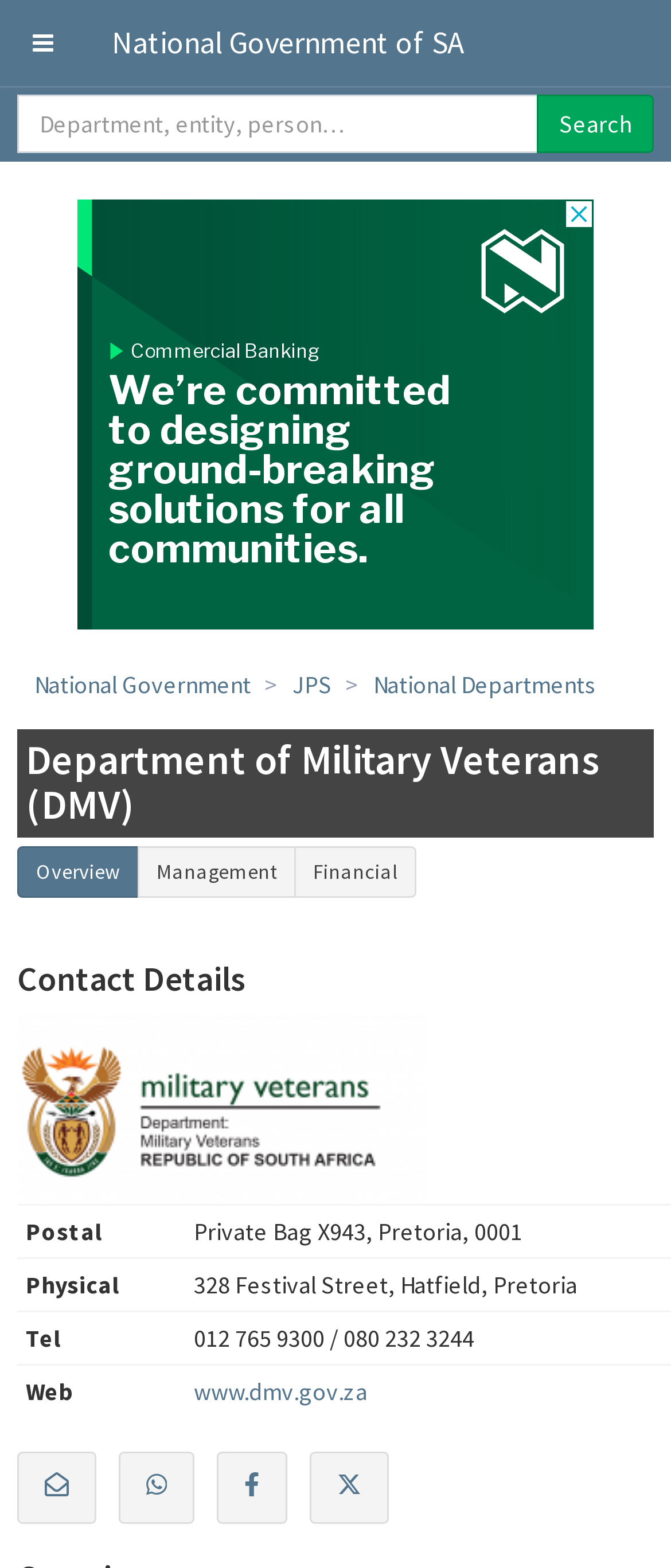Please identify the bounding box coordinates of the clickable area that will fulfill the following instruction: "Toggle navigation". The coordinates should be in the format of four float numbers between 0 and 1, i.e., [left, top, right, bottom].

[0.0, 0.0, 0.128, 0.055]